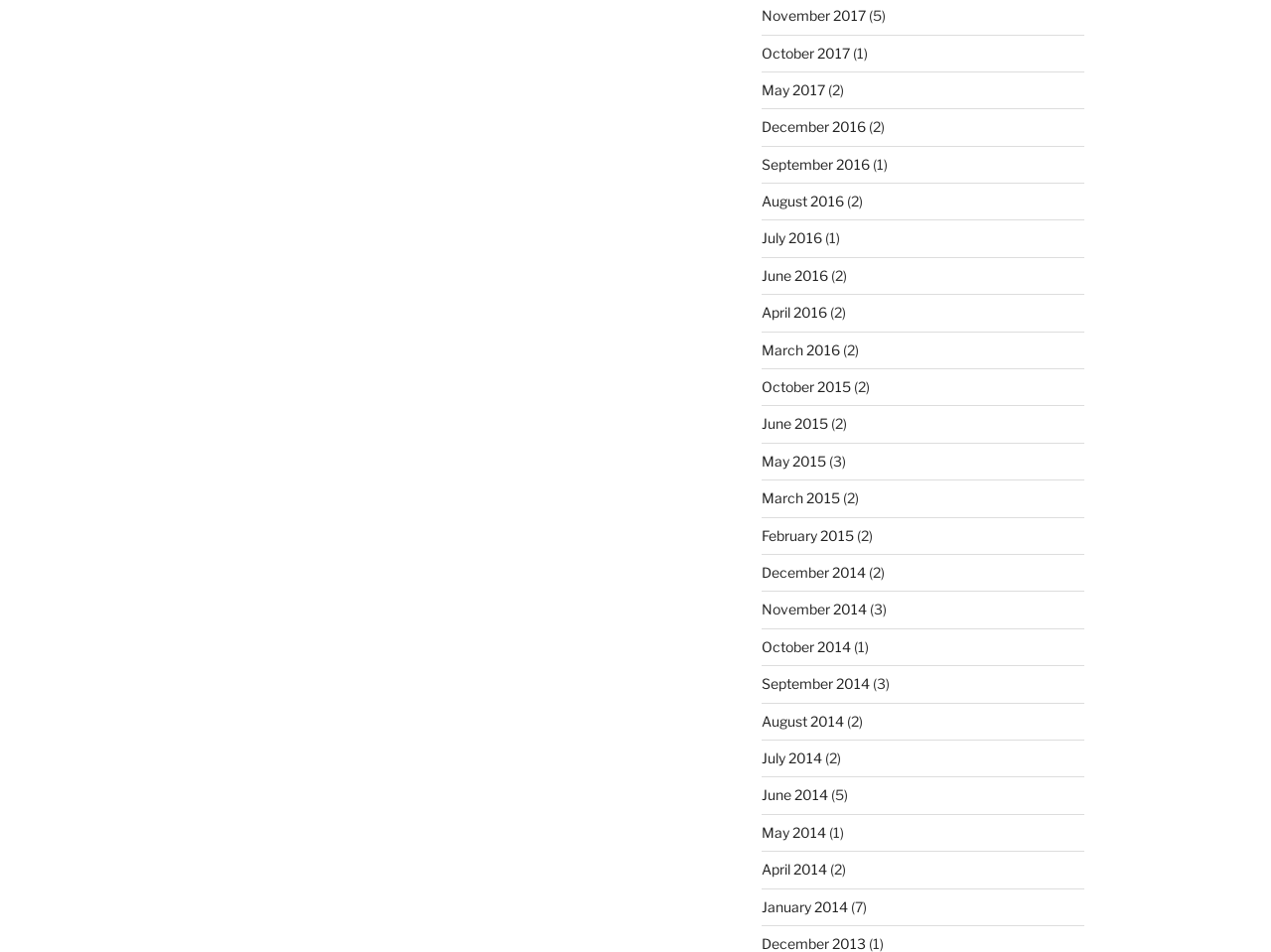Please examine the image and answer the question with a detailed explanation:
What is the month with the most articles?

By examining the list of links on the webpage, I can see that the month with the most articles is January 2014, which has 7 articles according to the StaticText element next to the link.